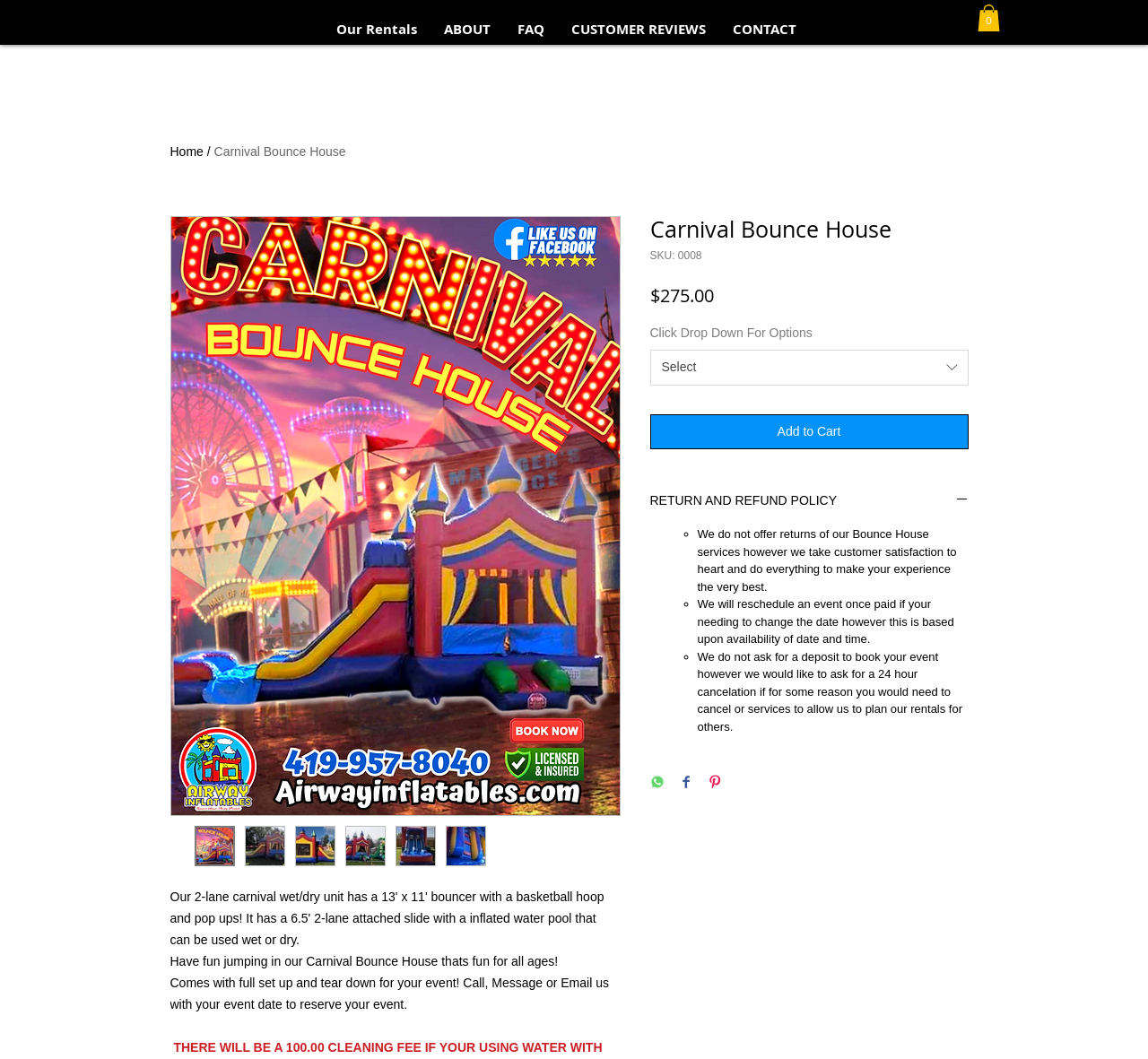Find the bounding box coordinates of the clickable element required to execute the following instruction: "Click the 'Thumbnail: Carnival Bounce House' button". Provide the coordinates as four float numbers between 0 and 1, i.e., [left, top, right, bottom].

[0.169, 0.78, 0.204, 0.818]